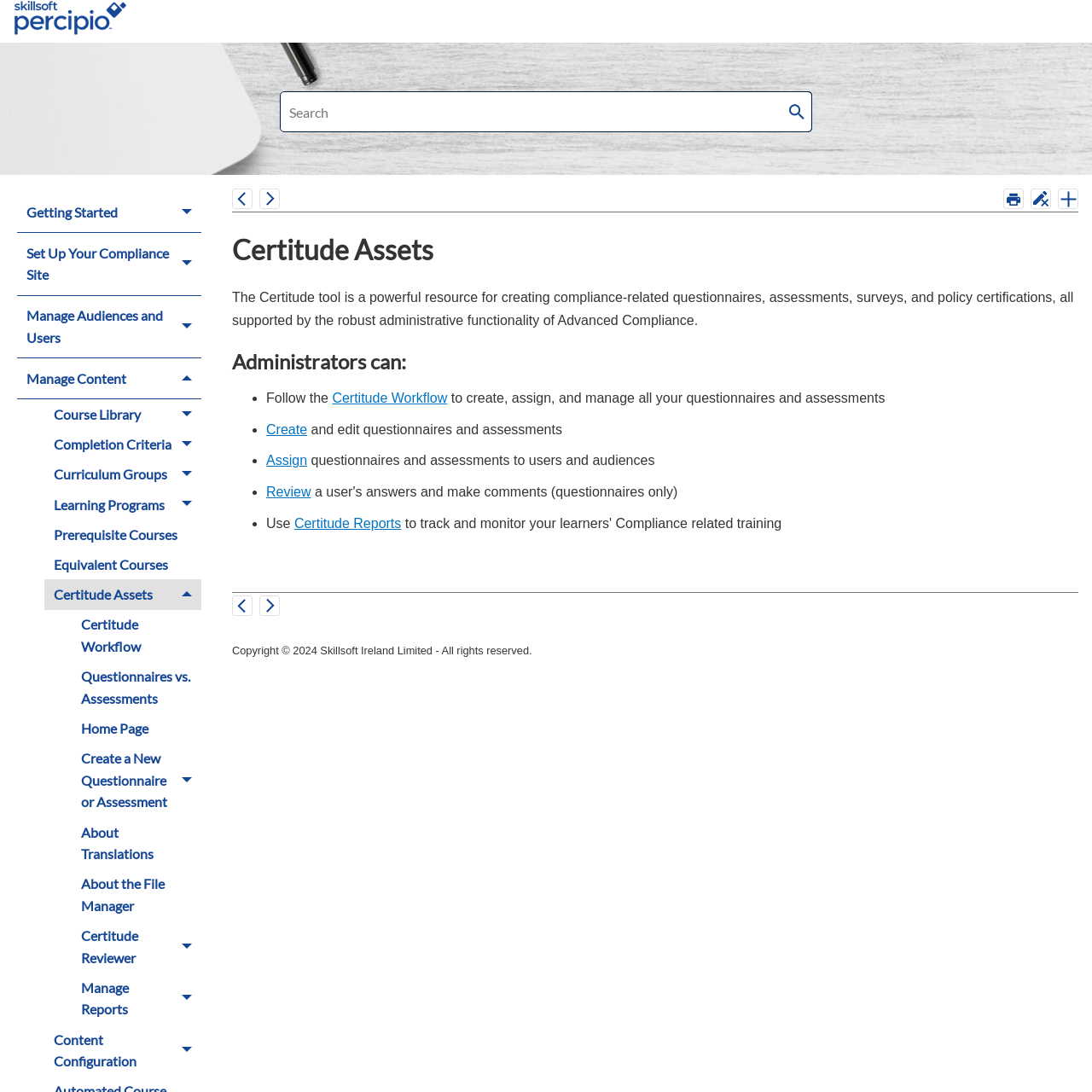What is the relationship between the Certitude Reports and the Certitude tool?
Can you provide an in-depth and detailed response to the question?

The Certitude Reports are used to review and analyze the data collected through the Certitude tool, which enables users to gain insights and make informed decisions about their compliance-related content.